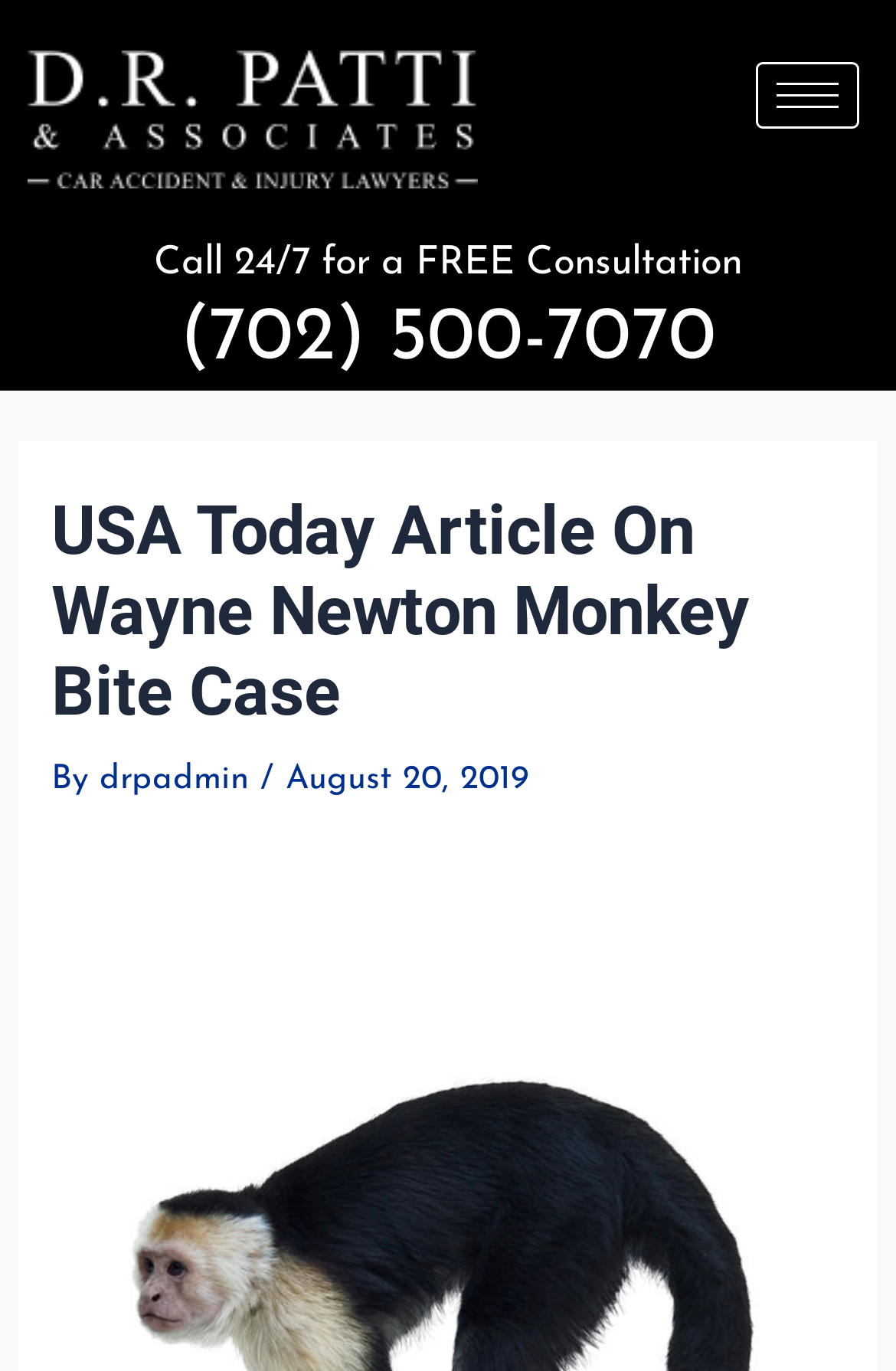What is the phone number for a free consultation?
We need a detailed and meticulous answer to the question.

I found the phone number by looking at the link element with the text '(702) 500-7070' which is located below the 'Call 24/7 for a FREE Consultation' static text.